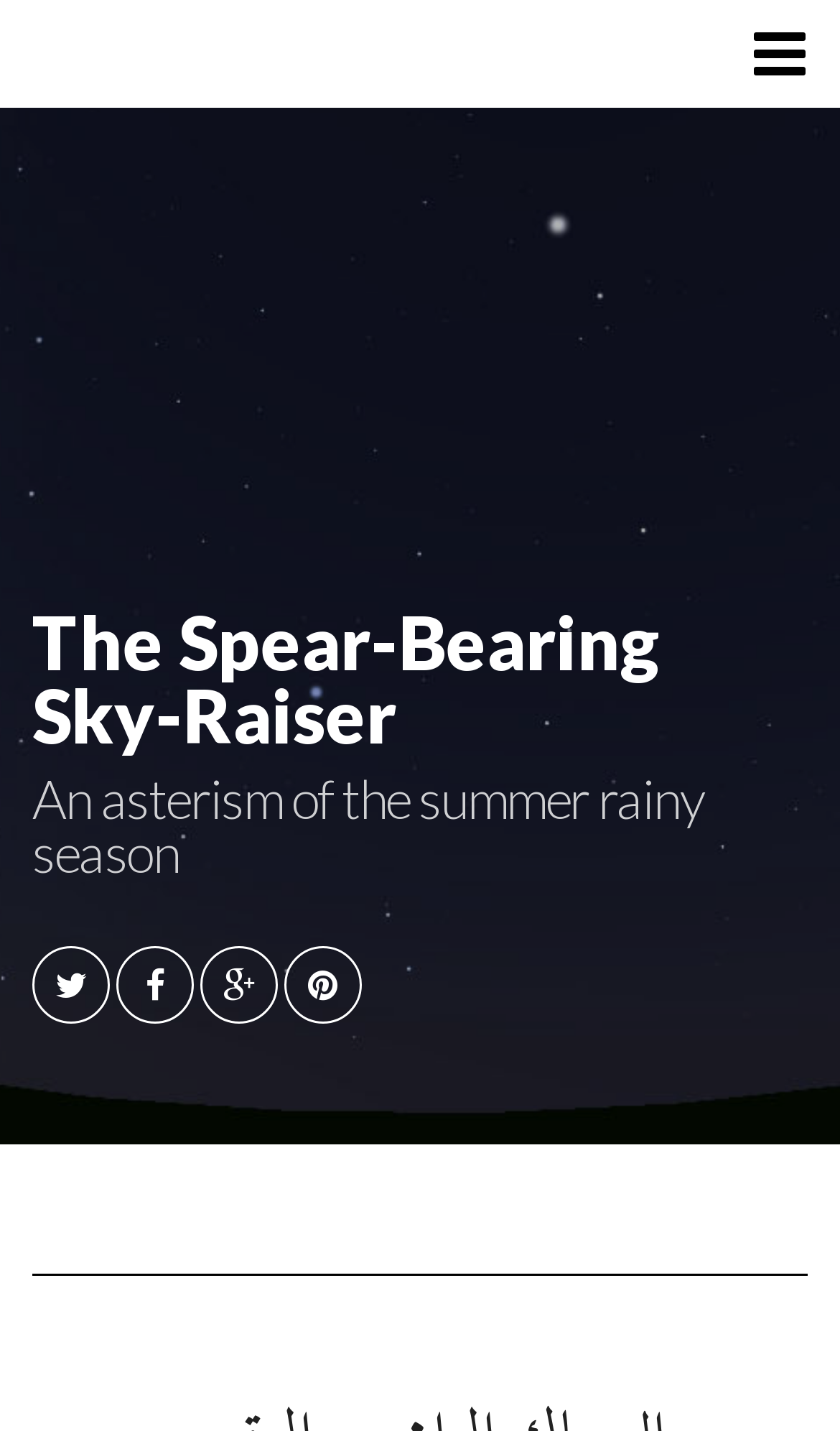What is the position of the first link in the top section?
Based on the visual, give a brief answer using one word or a short phrase.

top-right